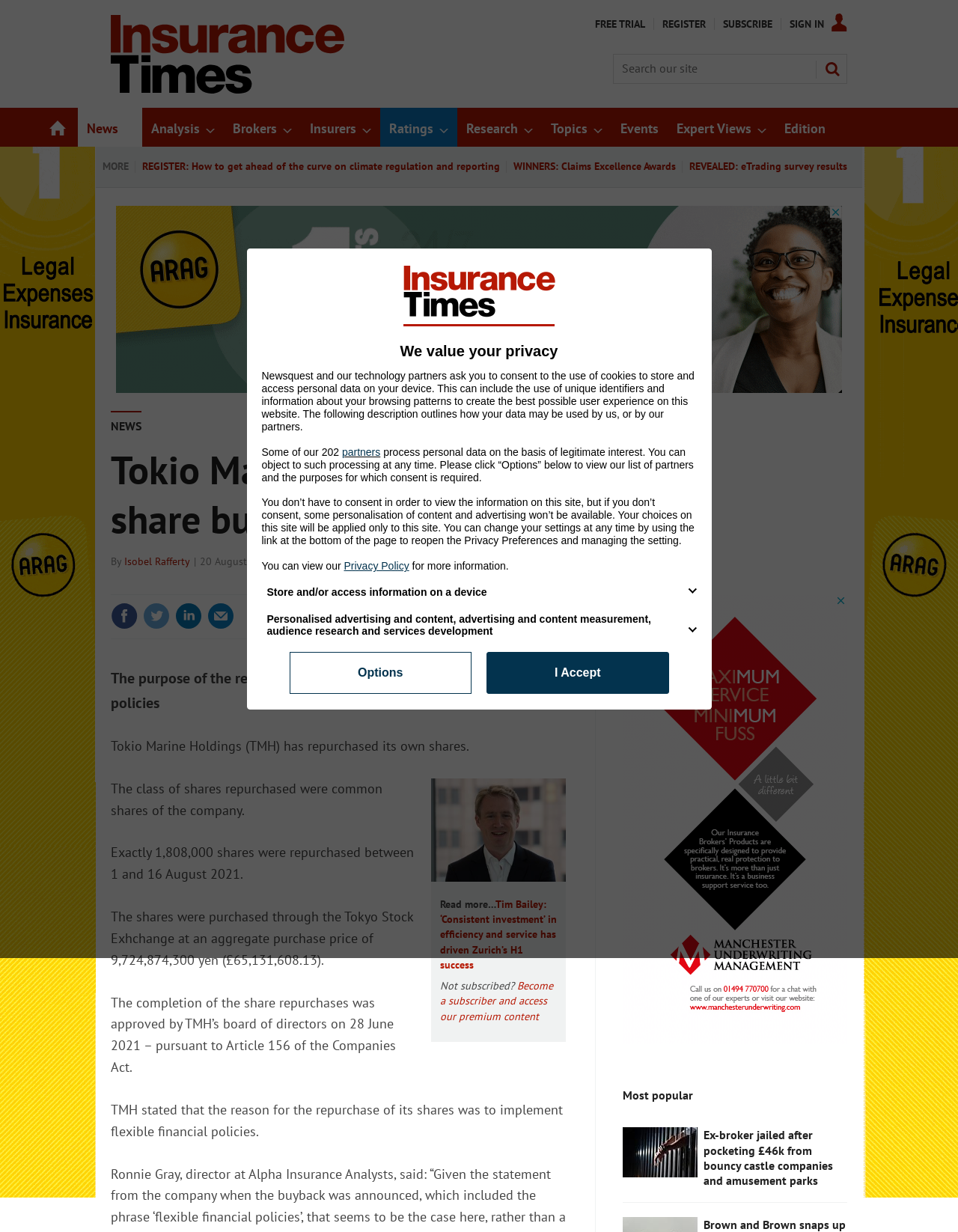Show the bounding box coordinates of the region that should be clicked to follow the instruction: "search our site."

[0.64, 0.044, 0.884, 0.068]